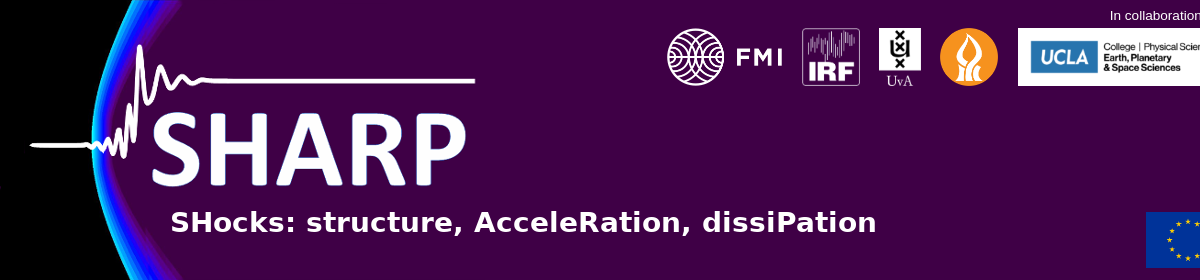Capture every detail in the image and describe it fully.

This image features the logo and branding for the SHARP project, which stands for "SHocks: structure, AcceleRation, dissipation." The design prominently displays the word "SHARP" in large, bold letters, with a stylized wave pattern incorporated above it, symbolizing the dynamic nature of shock phenomena. Below the project name, the terms "structure," "AcceleRation," and "dissipation" emphasize key themes of the research initiative.

Additionally, the image includes logos from collaborating institutions such as the Finnish Meteorological Institute (FMI), the Institute for Space Physics (IRF), the University of Amsterdam (UvA), and UCLA's College of Earth, Planetary, and Space Sciences, showcasing the collaborative nature of the effort. The color scheme features a gradient with deep purples and blues, contributing to a modern and professional aesthetic, while the layout effectively communicates the project’s focus in the realm of space science.